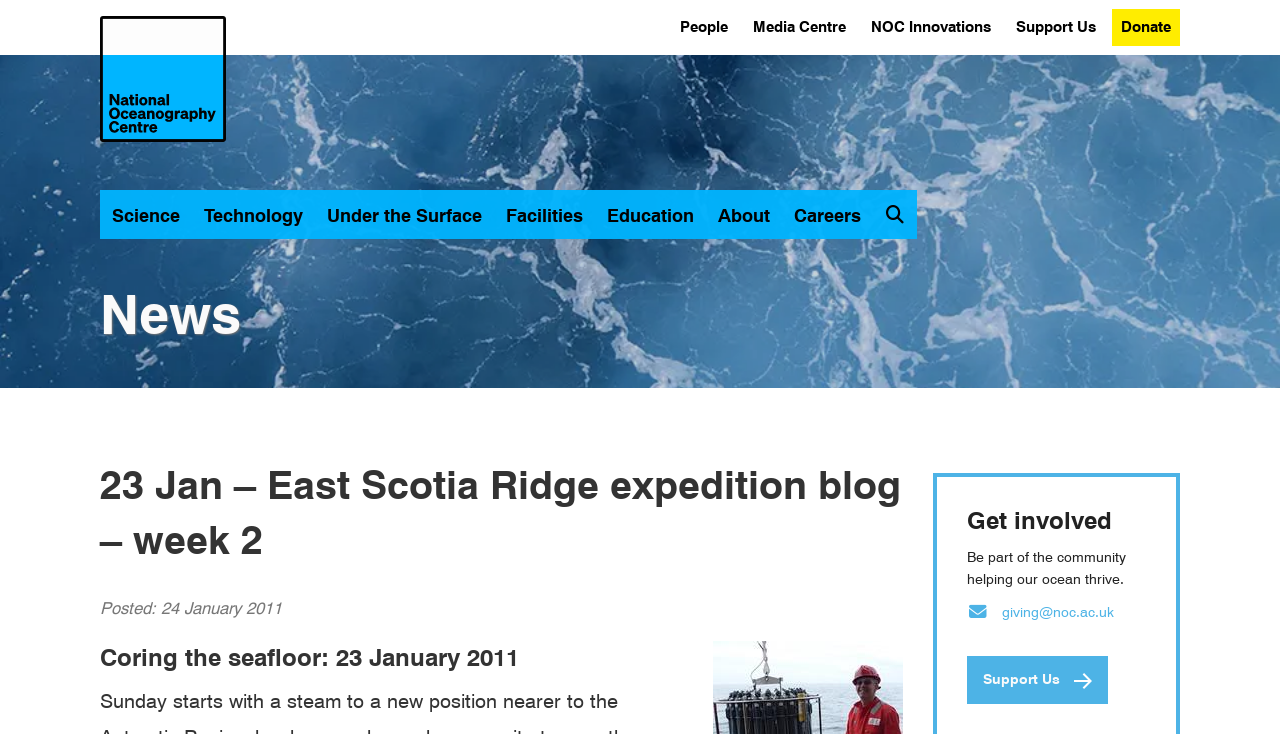Locate and provide the bounding box coordinates for the HTML element that matches this description: "Under the Surface".

[0.246, 0.259, 0.386, 0.326]